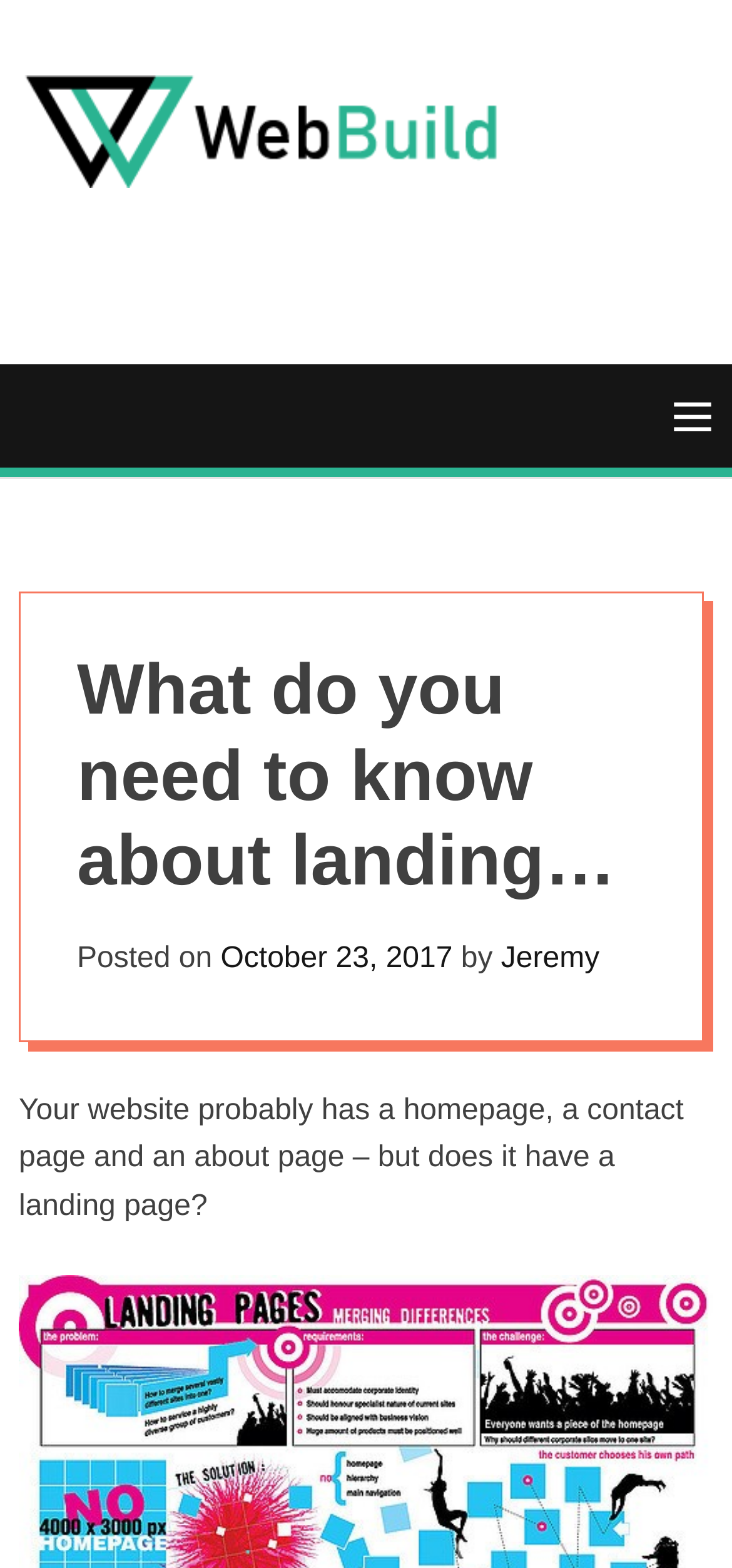What is the topic of the post? Based on the image, give a response in one word or a short phrase.

Landing pages